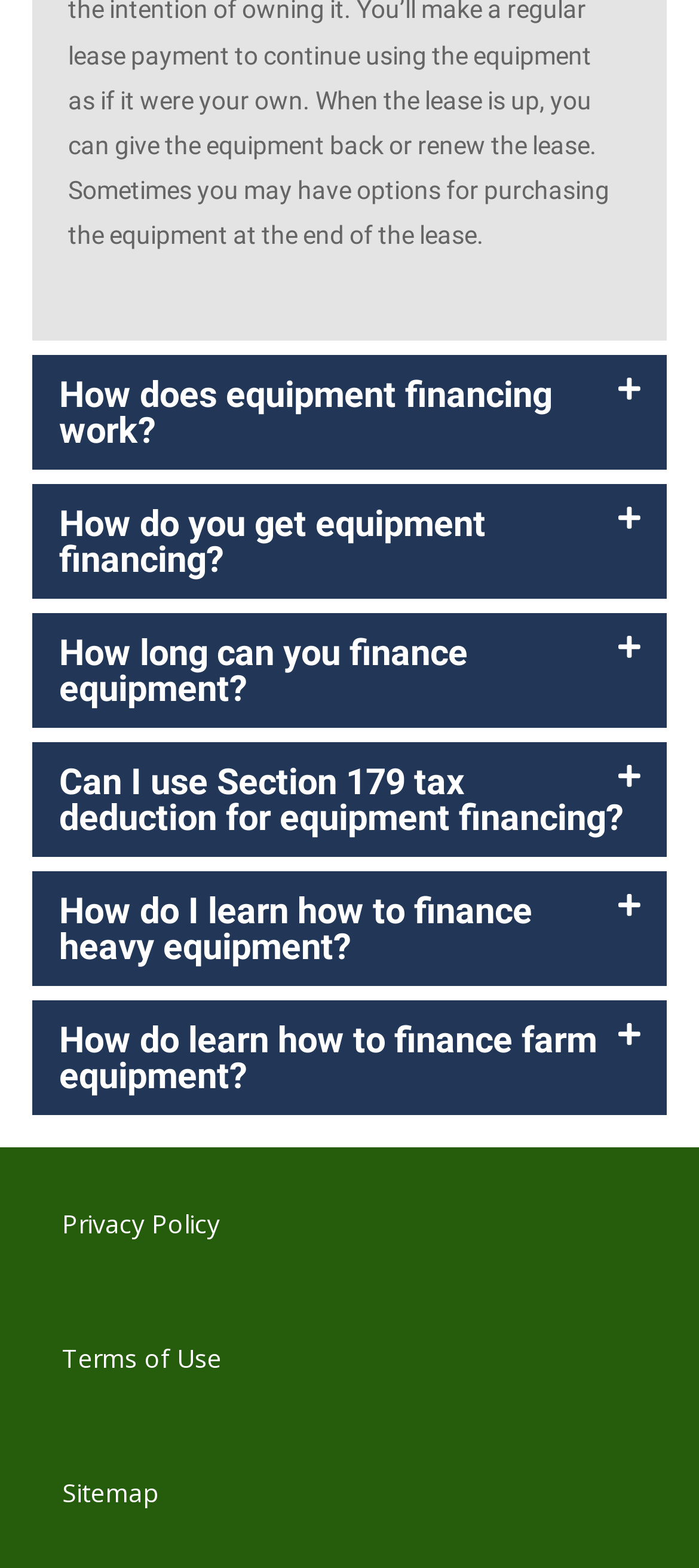Identify the bounding box coordinates of the specific part of the webpage to click to complete this instruction: "View 'Sitemap'".

[0.088, 0.941, 0.224, 0.963]